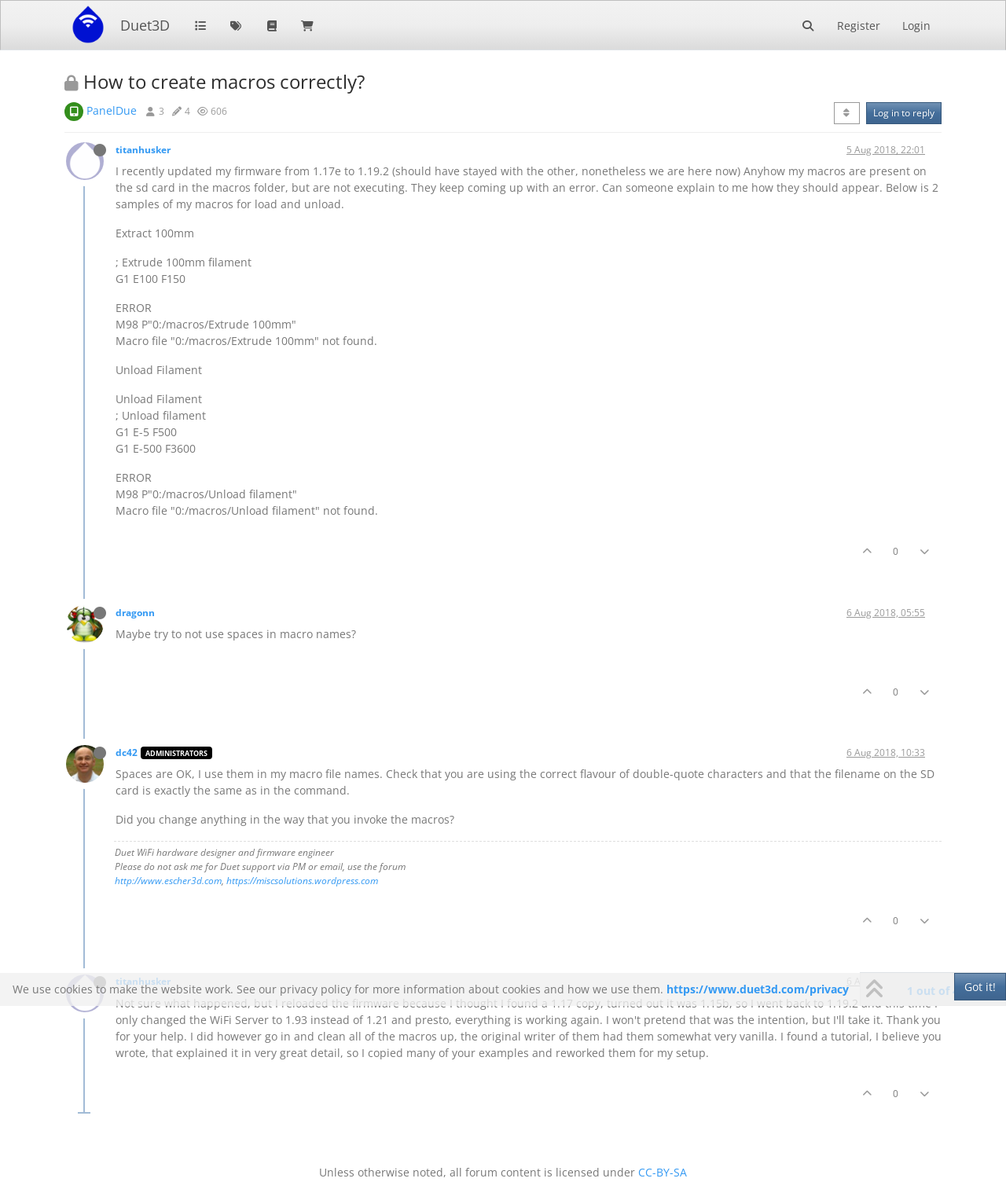Kindly determine the bounding box coordinates for the area that needs to be clicked to execute this instruction: "Search for something".

[0.786, 0.009, 0.806, 0.032]